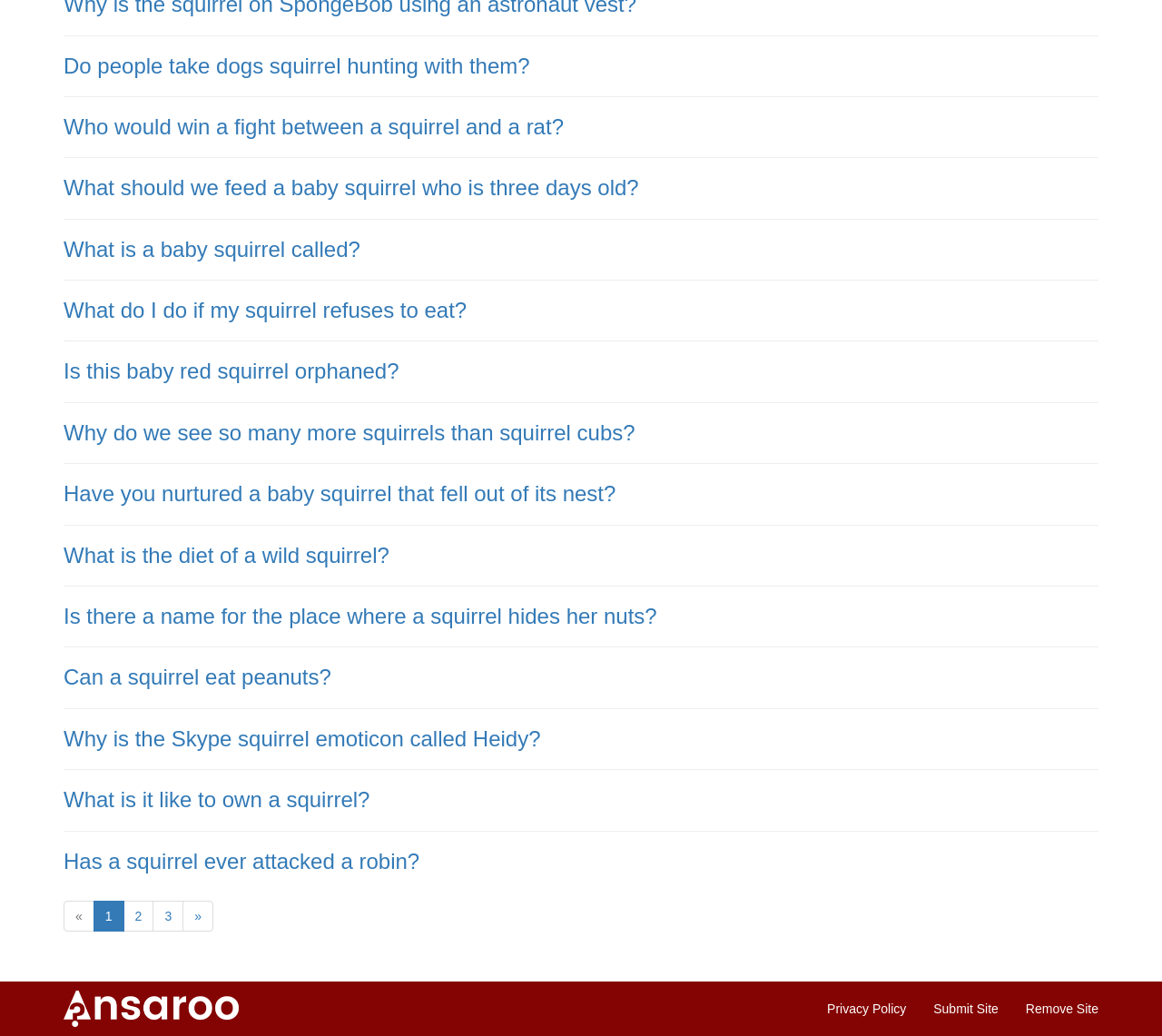Please identify the bounding box coordinates of the clickable area that will fulfill the following instruction: "Read about 'What is a baby squirrel called?'". The coordinates should be in the format of four float numbers between 0 and 1, i.e., [left, top, right, bottom].

[0.055, 0.228, 0.31, 0.252]